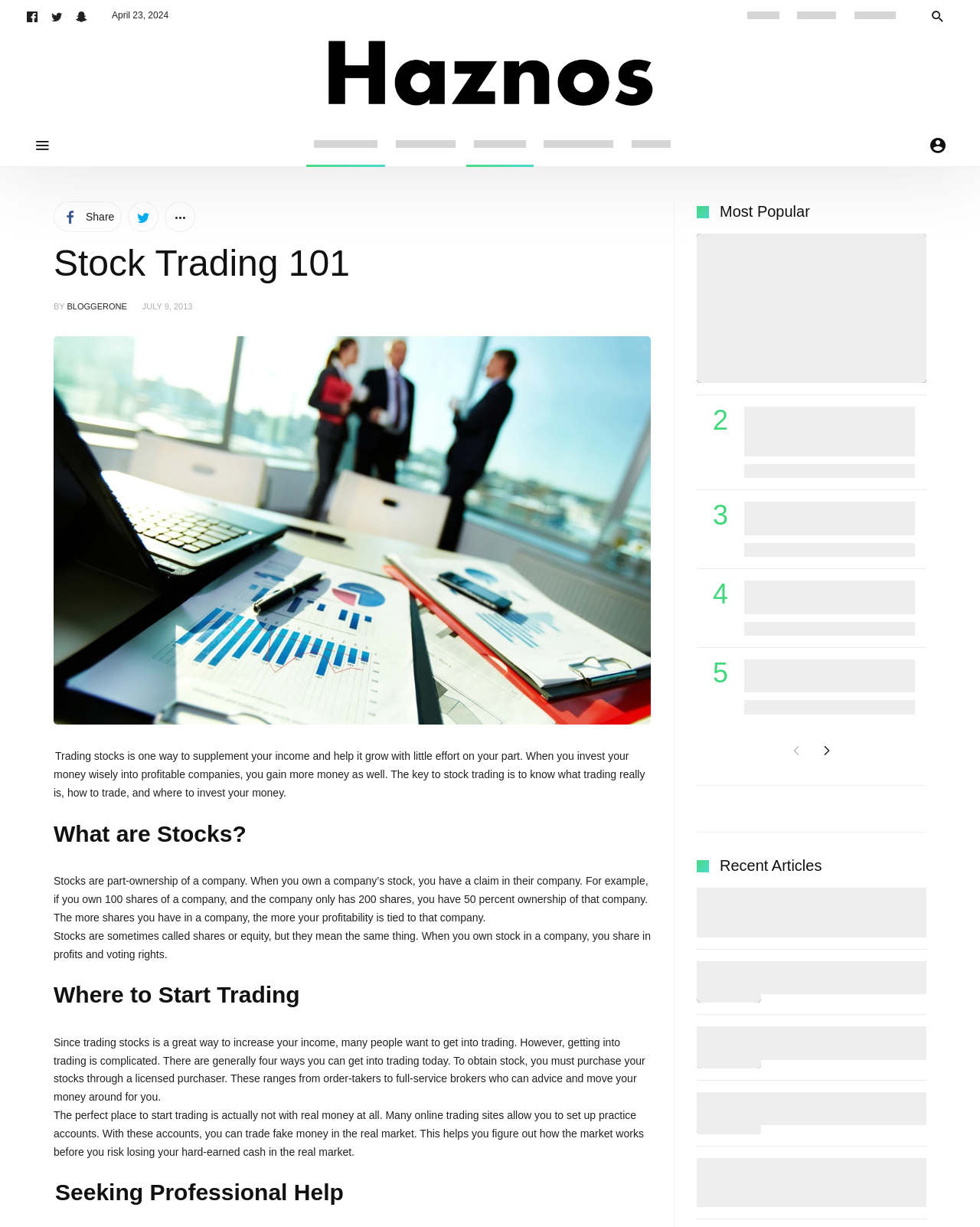Please identify the bounding box coordinates of the element's region that needs to be clicked to fulfill the following instruction: "Share this article". The bounding box coordinates should consist of four float numbers between 0 and 1, i.e., [left, top, right, bottom].

[0.055, 0.164, 0.124, 0.189]